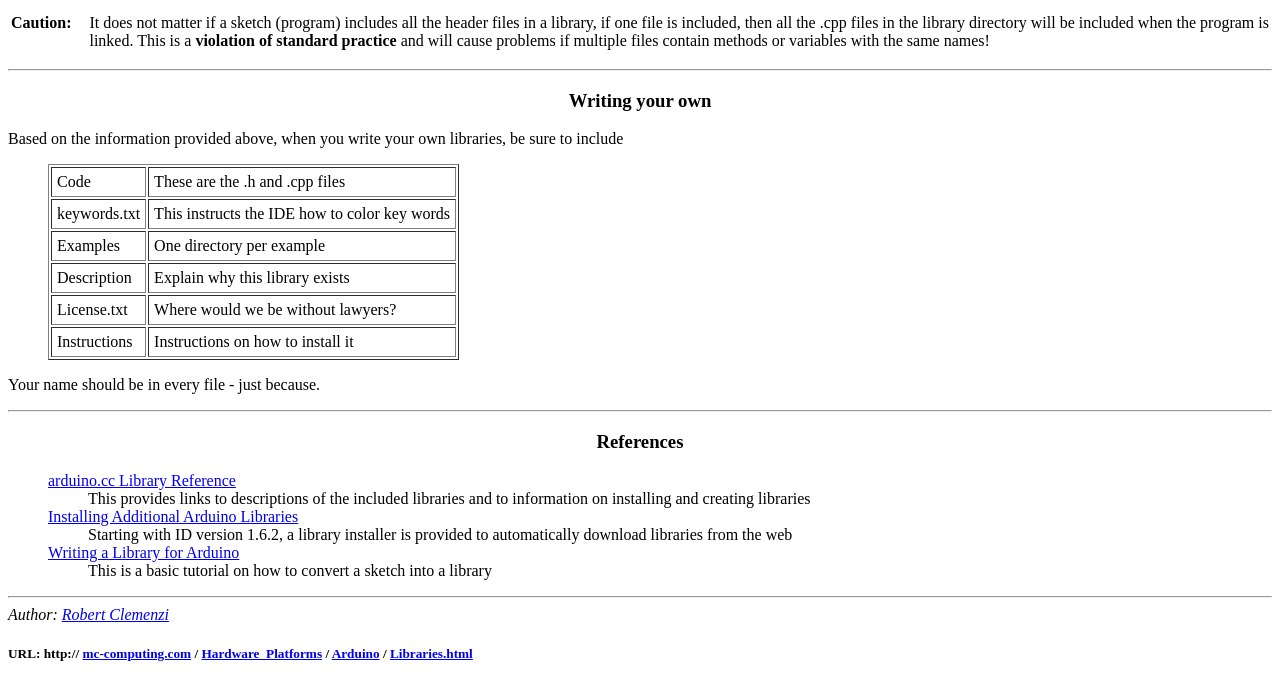What is the warning about in the first table cell? Observe the screenshot and provide a one-word or short phrase answer.

Including all header files